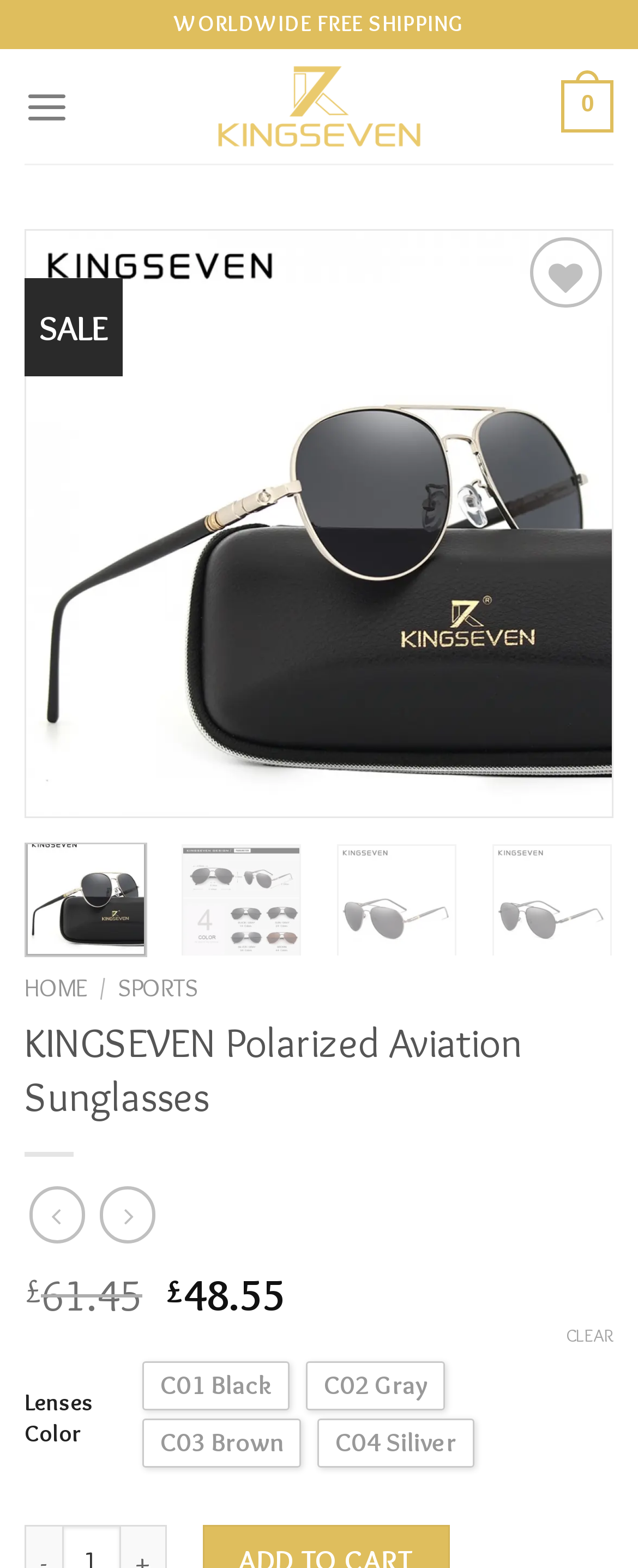Please identify the bounding box coordinates of the element I should click to complete this instruction: 'Click on the Facebook link'. The coordinates should be given as four float numbers between 0 and 1, like this: [left, top, right, bottom].

None